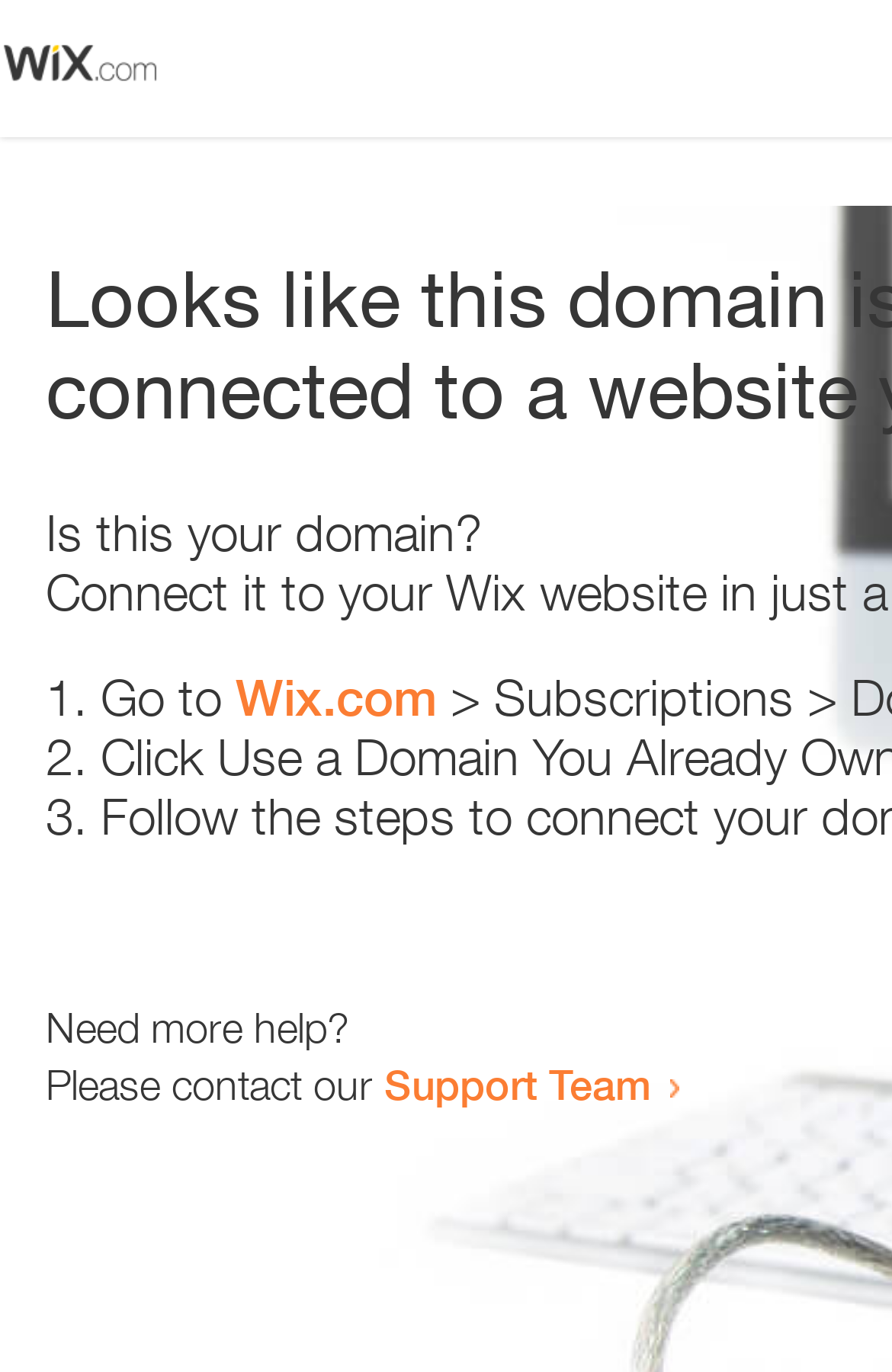Please find and give the text of the main heading on the webpage.

Looks like this domain isn't
connected to a website yet